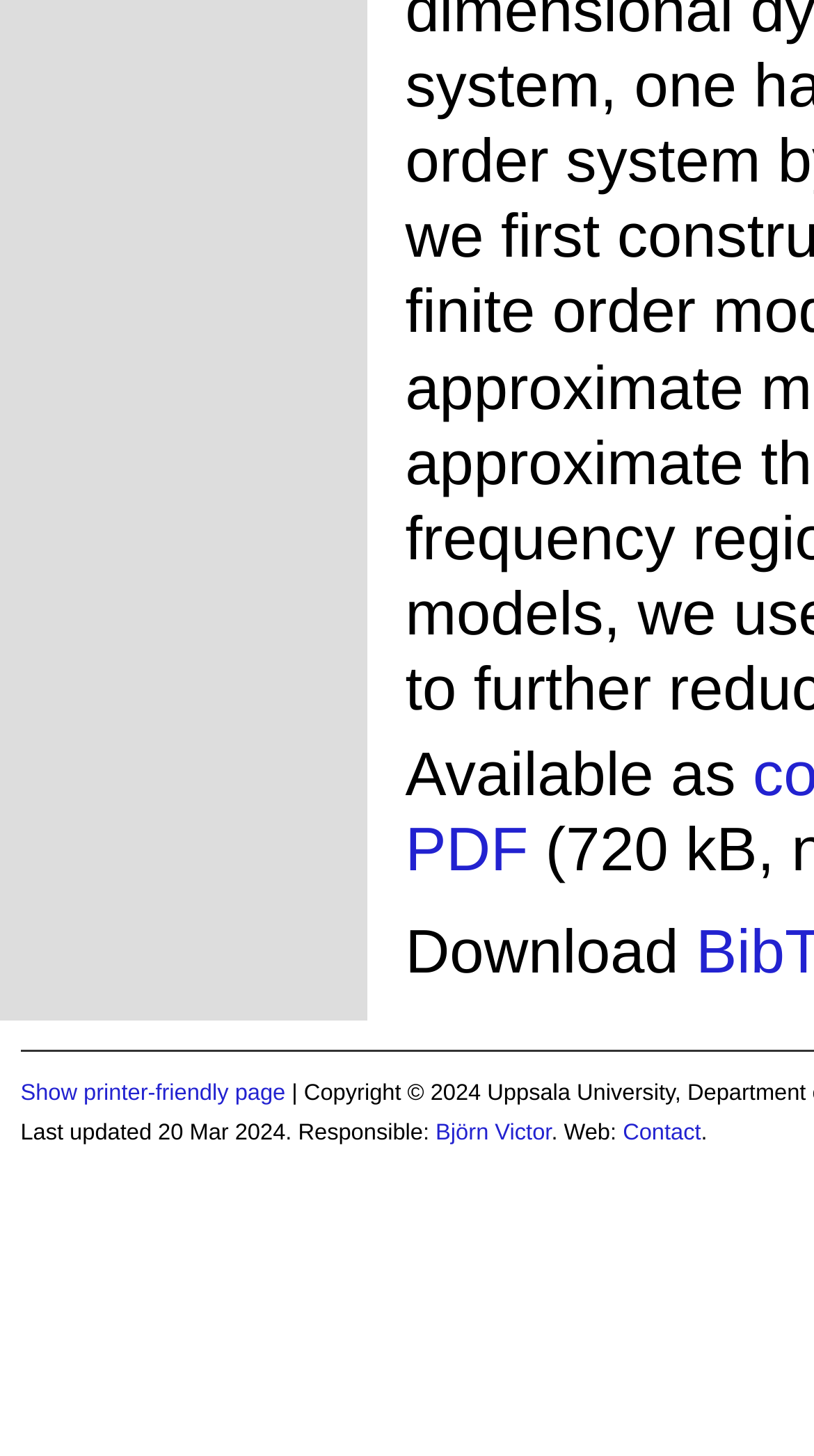By analyzing the image, answer the following question with a detailed response: What is the format of the downloadable file?

The answer can be found by looking at the link element with the text 'PDF' which is located next to the static text 'Available as'. This suggests that the downloadable file is available in PDF format.